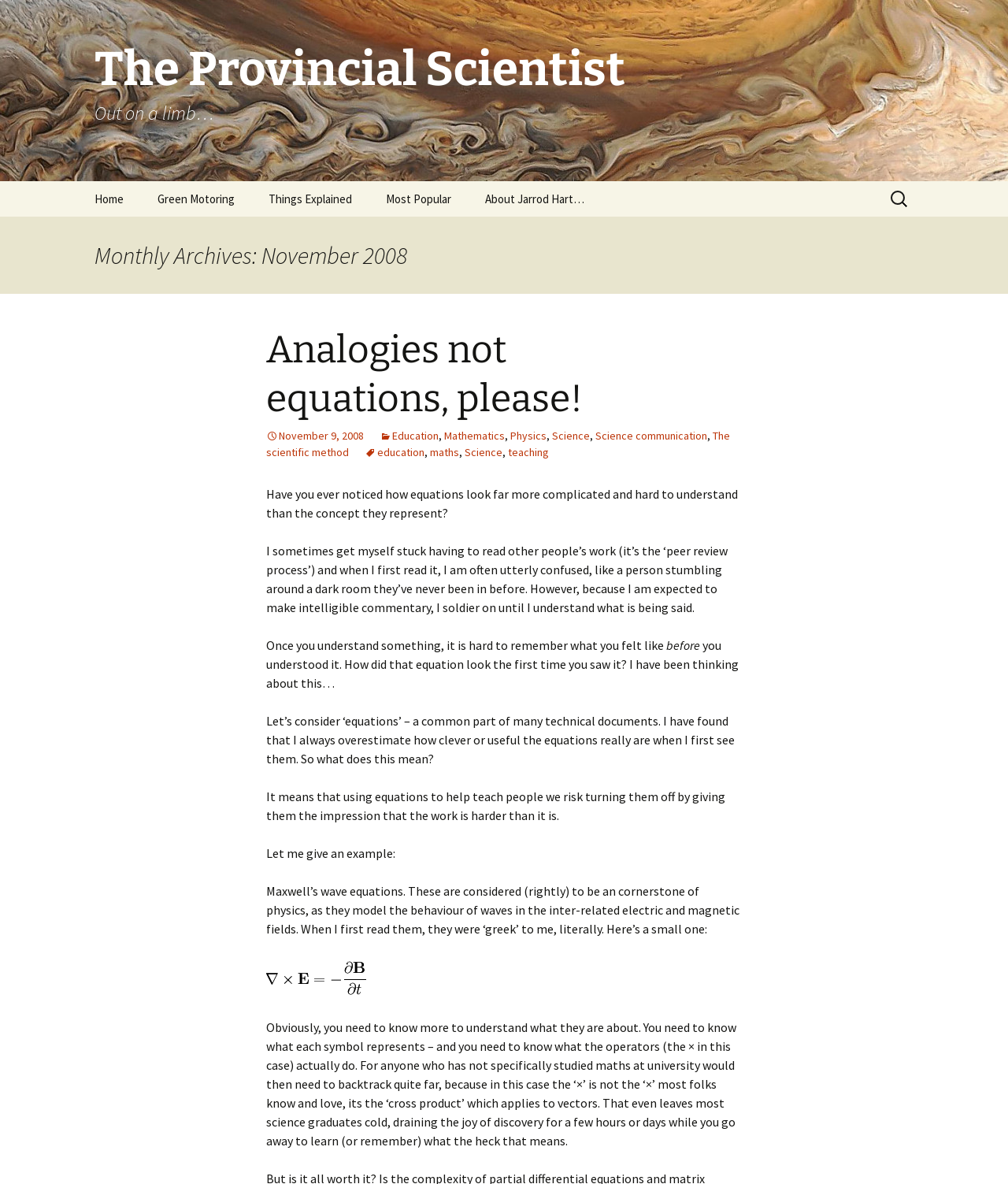Extract the primary header of the webpage and generate its text.

The Provincial Scientist